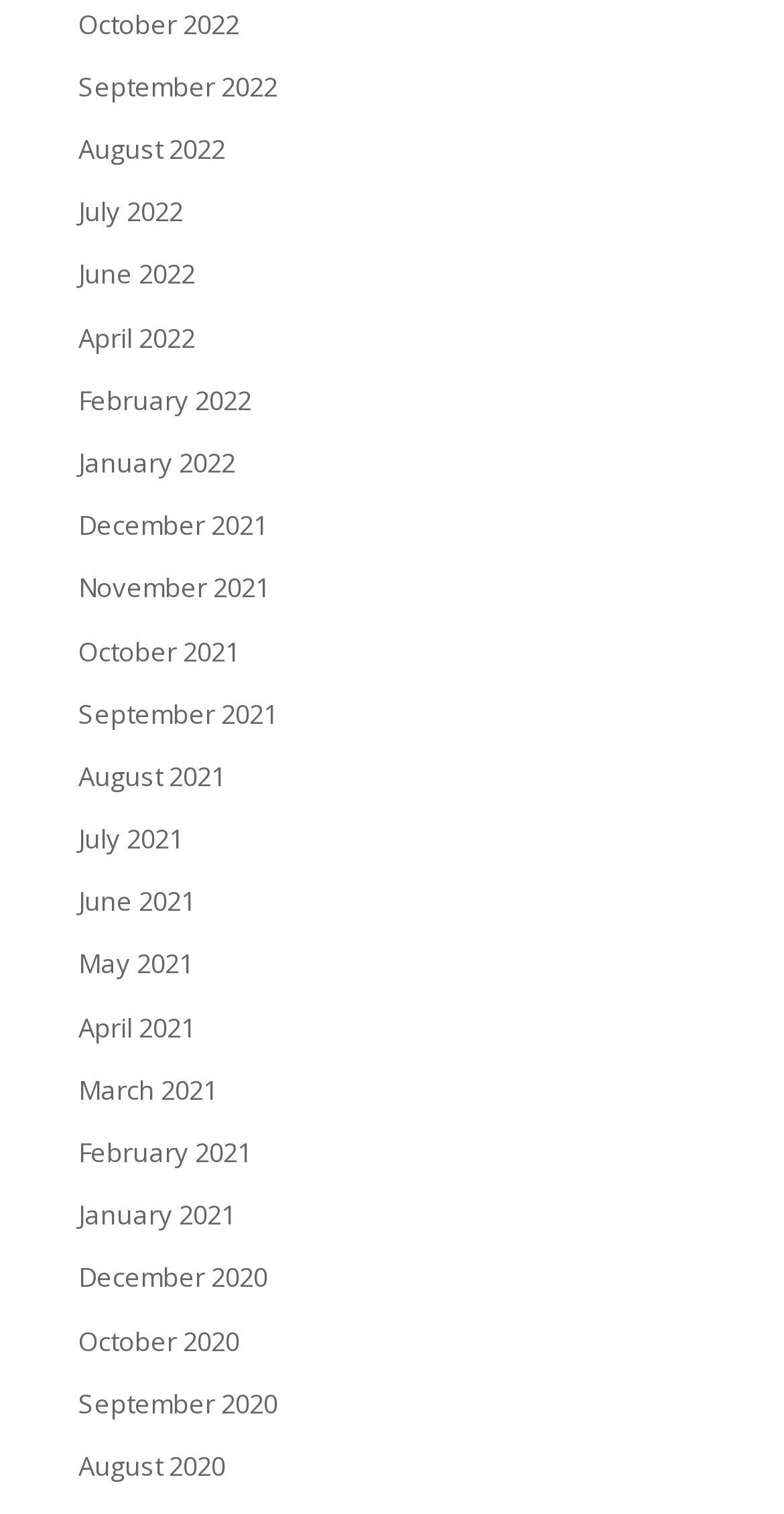Determine the bounding box coordinates of the clickable region to execute the instruction: "view August 2020". The coordinates should be four float numbers between 0 and 1, denoted as [left, top, right, bottom].

[0.1, 0.956, 0.287, 0.98]